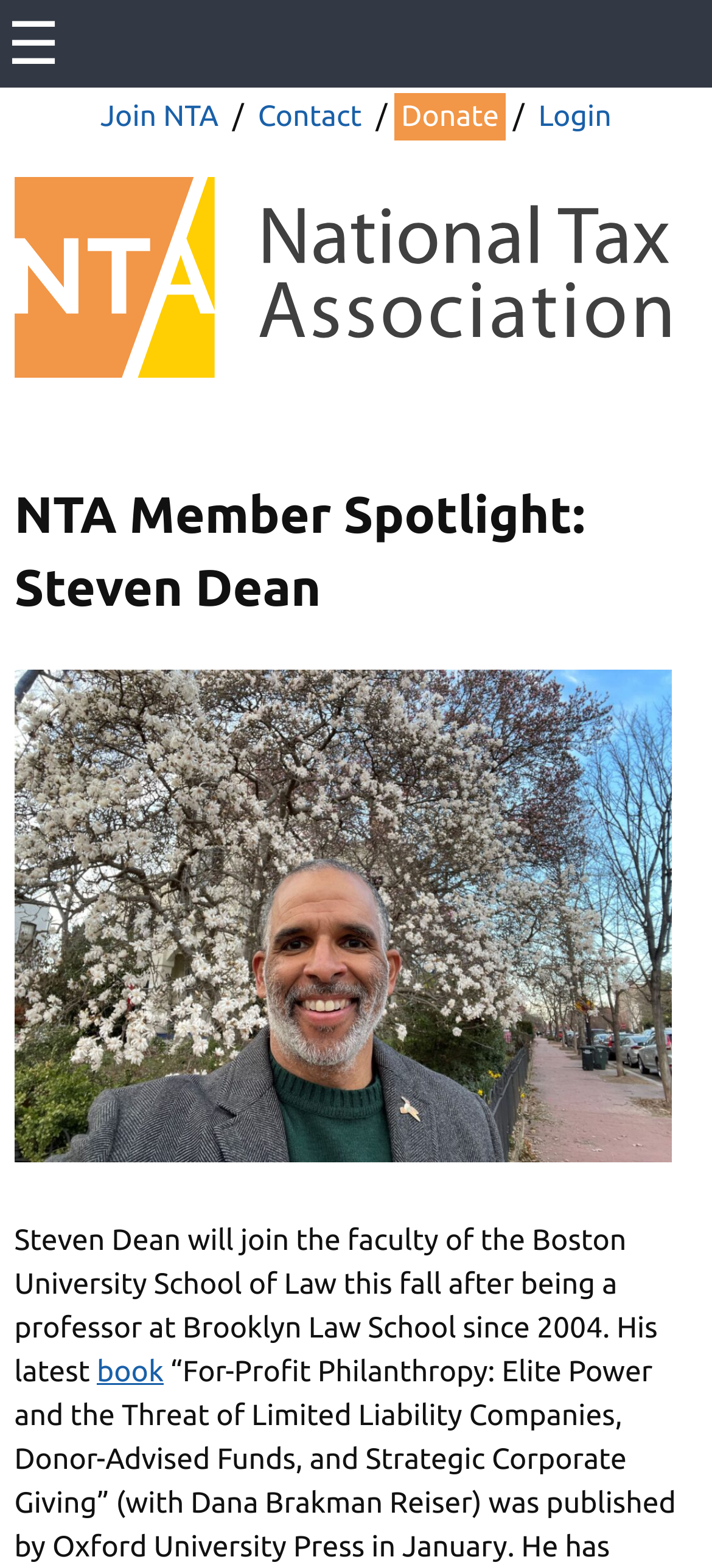Based on the element description Join NTA, identify the bounding box of the UI element in the given webpage screenshot. The coordinates should be in the format (top-left x, top-left y, bottom-right x, bottom-right y) and must be between 0 and 1.

[0.131, 0.059, 0.317, 0.09]